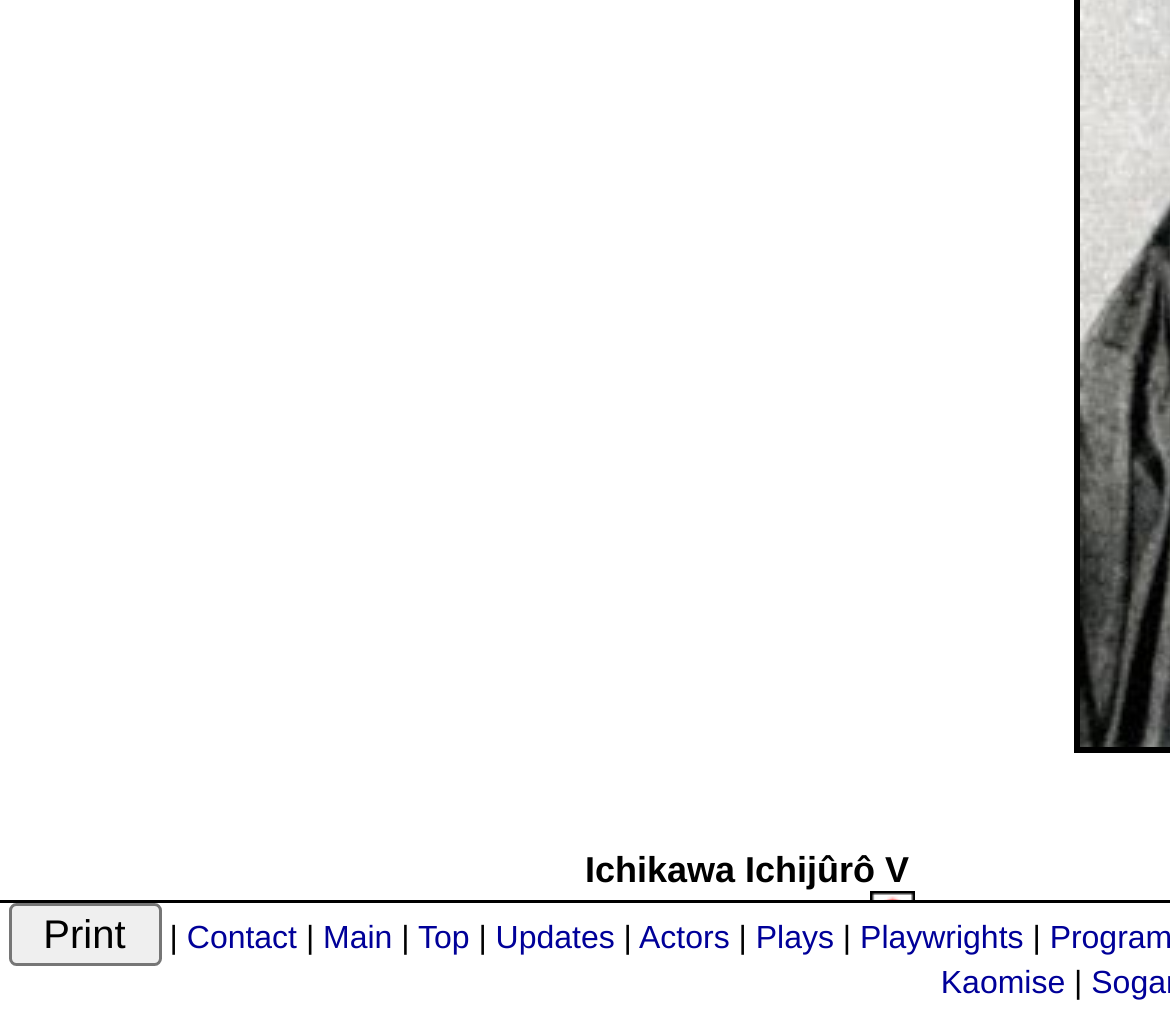Identify the bounding box coordinates of the clickable region to carry out the given instruction: "Click the 'Print' button".

[0.007, 0.883, 0.137, 0.944]